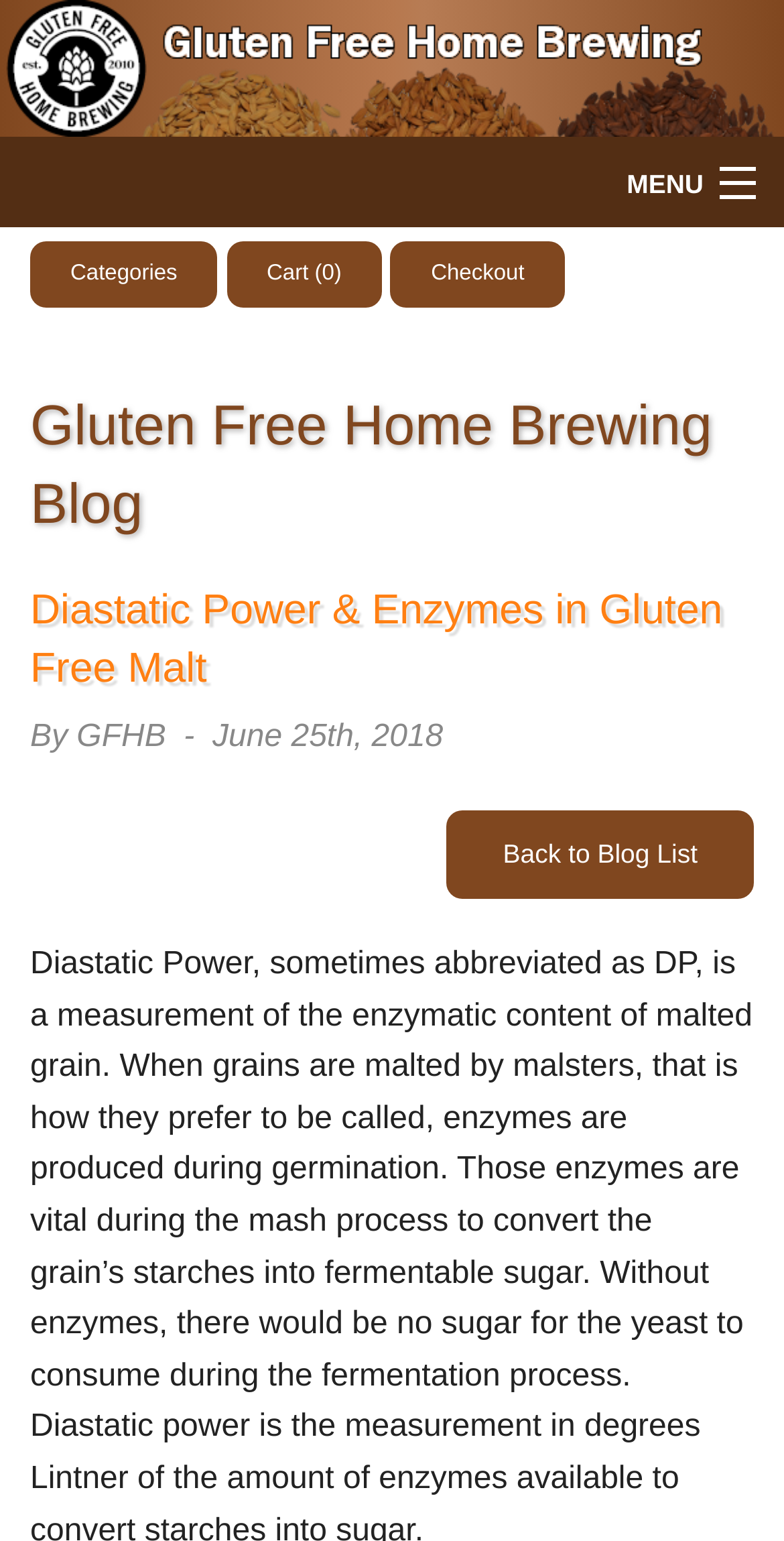Produce a meticulous description of the webpage.

The webpage is about Diastatic Power and Enzymes in Gluten Free Malt, with a prominent image at the top of the page, spanning the full width. Below the image, there is a menu bar with several links, including "MENU" on the right side, and "Home", "Account", "Store", "Resources", "Blog", "Testimonials", and "Contact" on the left side. 

To the right of the "Home" link, there are three more links: "Categories", "Cart (0)", and "Checkout". A small static text element is placed between "Cart (0)" and "Checkout". 

Further down, there is a heading that reads "Gluten Free Home Brewing Blog", followed by another heading that matches the title of the webpage, "Diastatic Power & Enzymes in Gluten Free Malt". Below these headings, there is a static text element that provides the author and date of the article, "By GFHB - June 25th, 2018". 

Finally, at the bottom of the page, there is a link to "Back to Blog List".